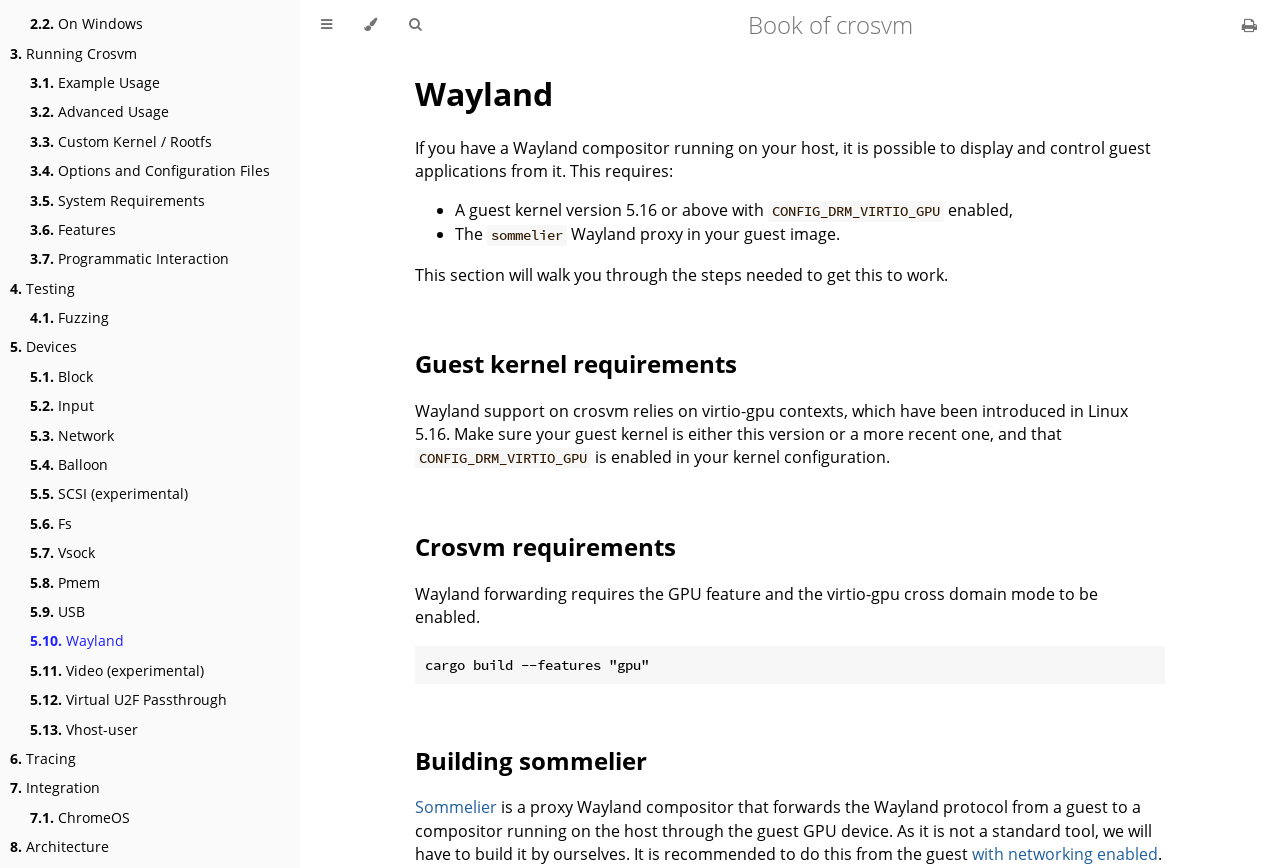What is the principal heading displayed on the webpage?

Book of crosvm